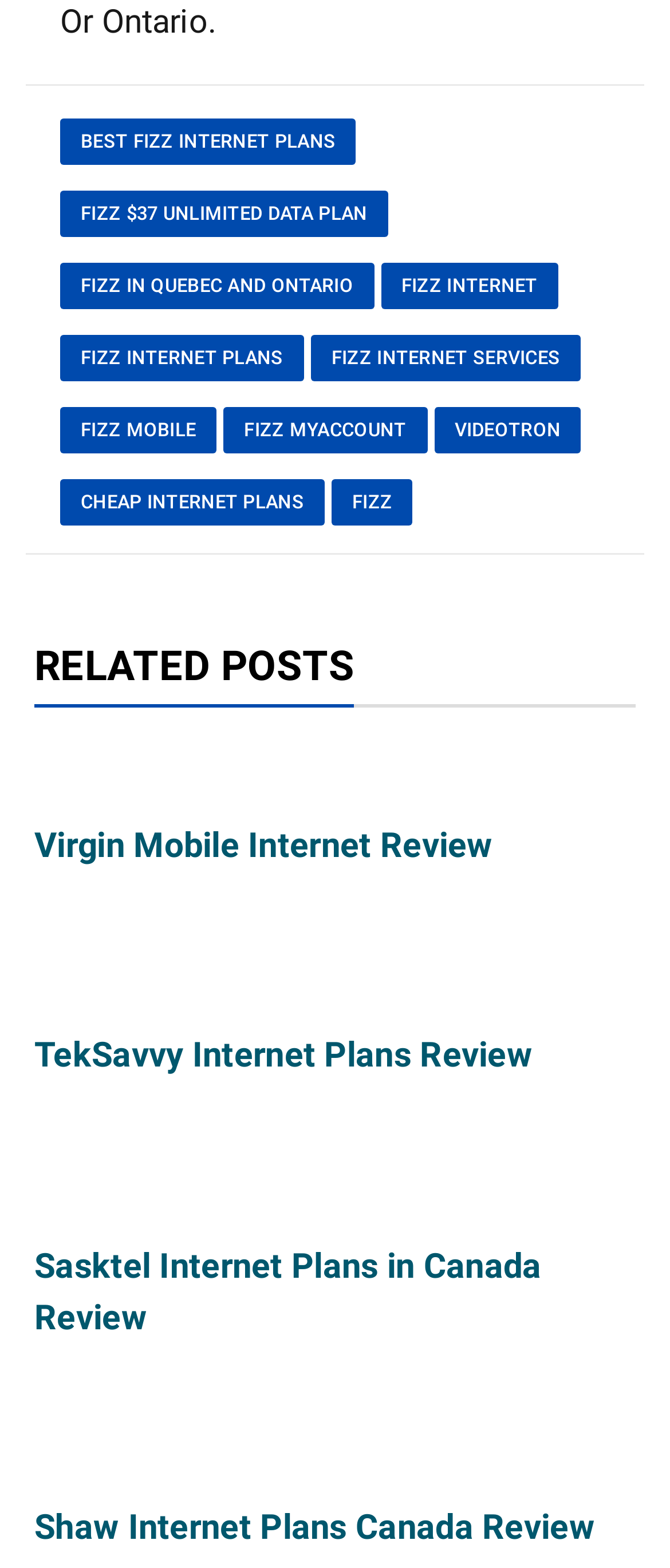Using the webpage screenshot, find the UI element described by Fizz $37 unlimited data plan. Provide the bounding box coordinates in the format (top-left x, top-left y, bottom-right x, bottom-right y), ensuring all values are floating point numbers between 0 and 1.

[0.09, 0.121, 0.579, 0.151]